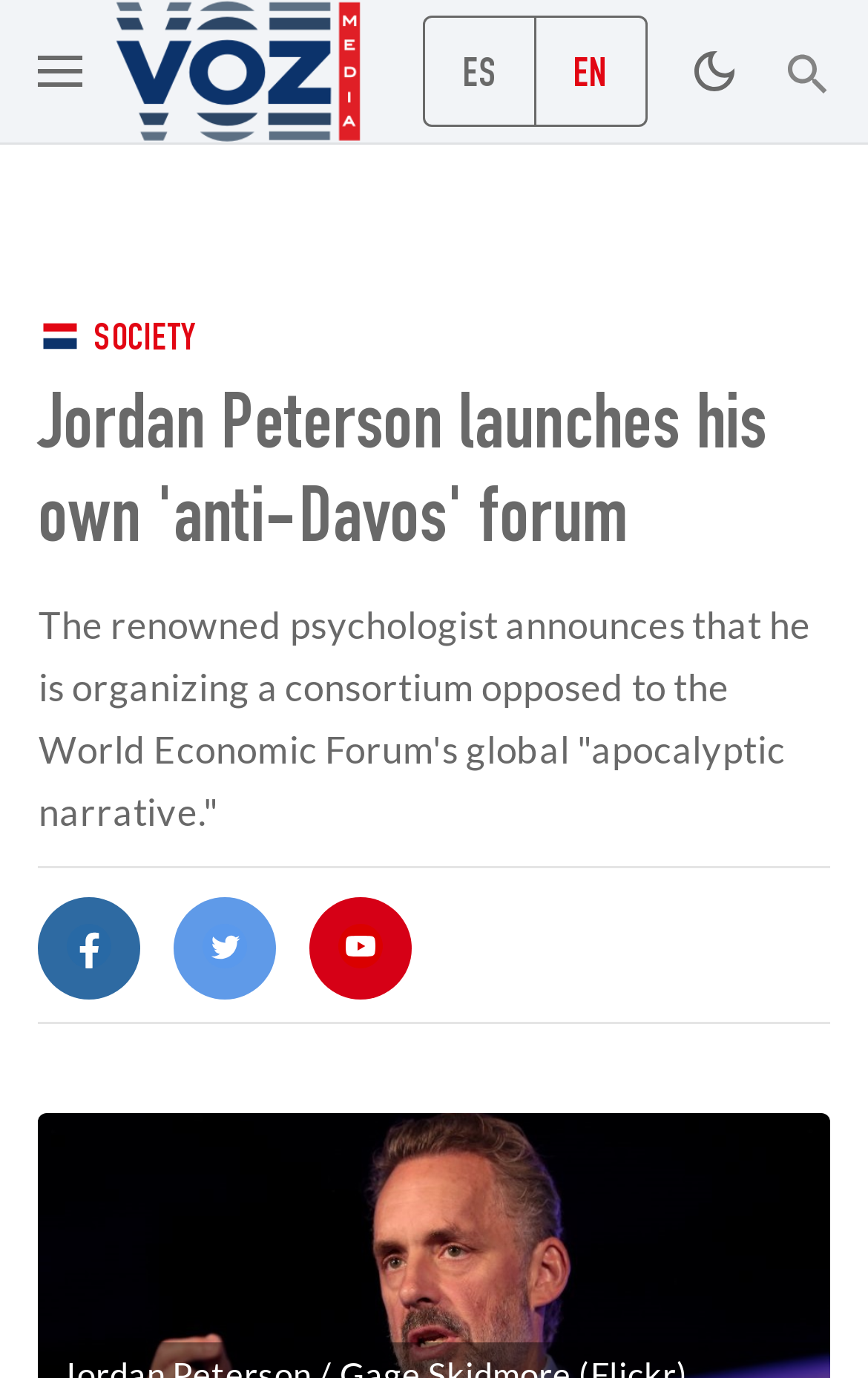Given the element description "parent_node: ES", identify the bounding box of the corresponding UI element.

[0.134, 0.0, 0.416, 0.103]